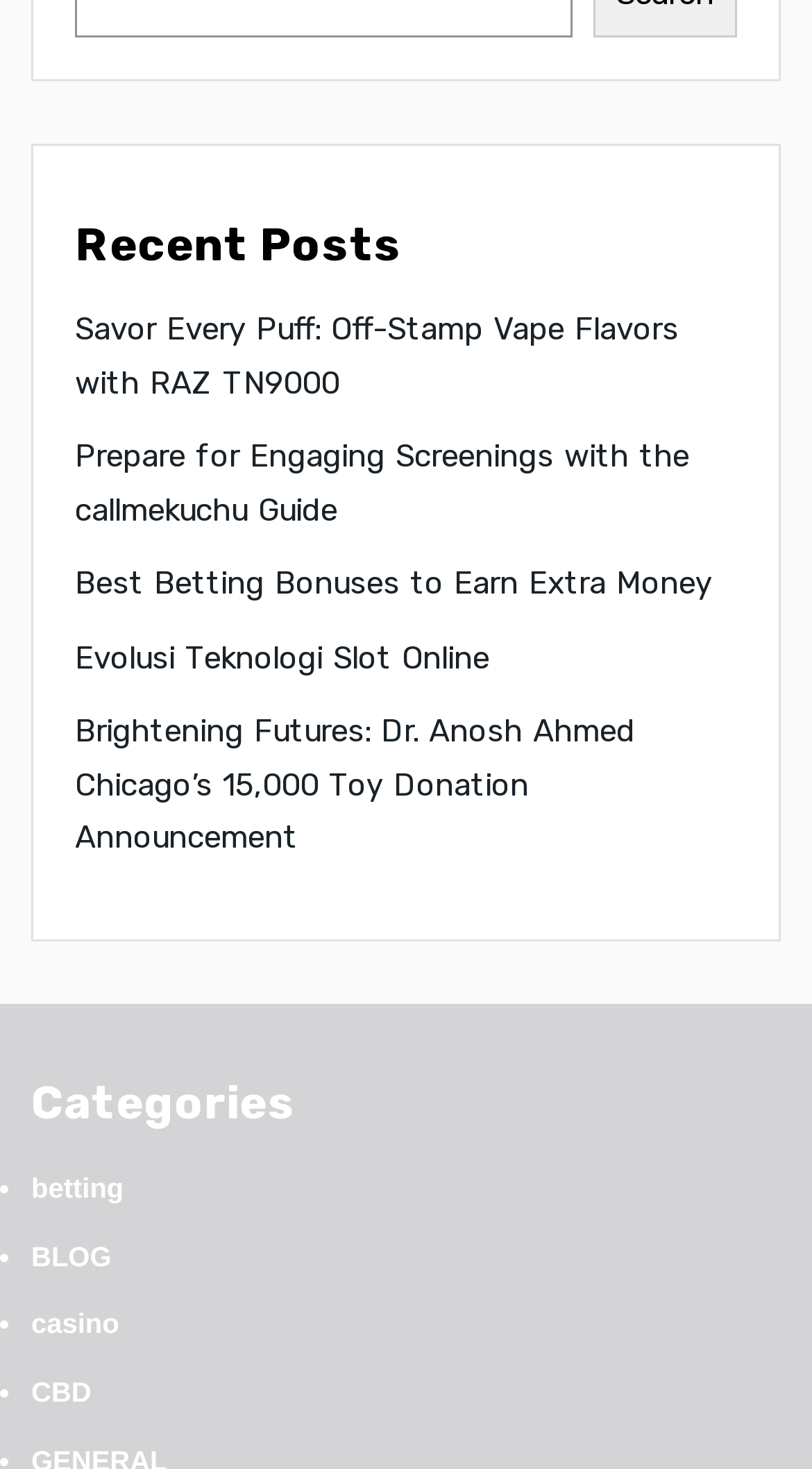Find the bounding box coordinates of the element to click in order to complete this instruction: "Search for something". The bounding box coordinates must be four float numbers between 0 and 1, denoted as [left, top, right, bottom].

None